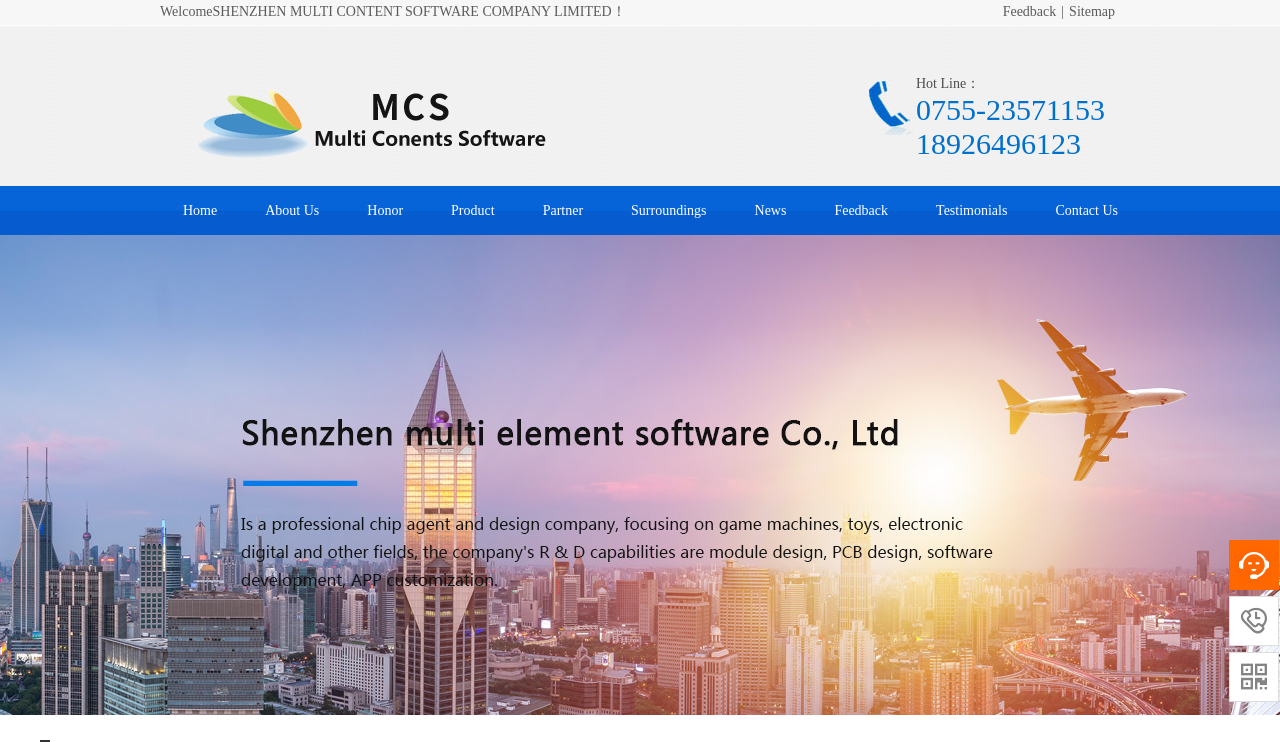Pinpoint the bounding box coordinates of the clickable element needed to complete the instruction: "Visit Sitemap". The coordinates should be provided as four float numbers between 0 and 1: [left, top, right, bottom].

[0.831, 0.0, 0.875, 0.032]